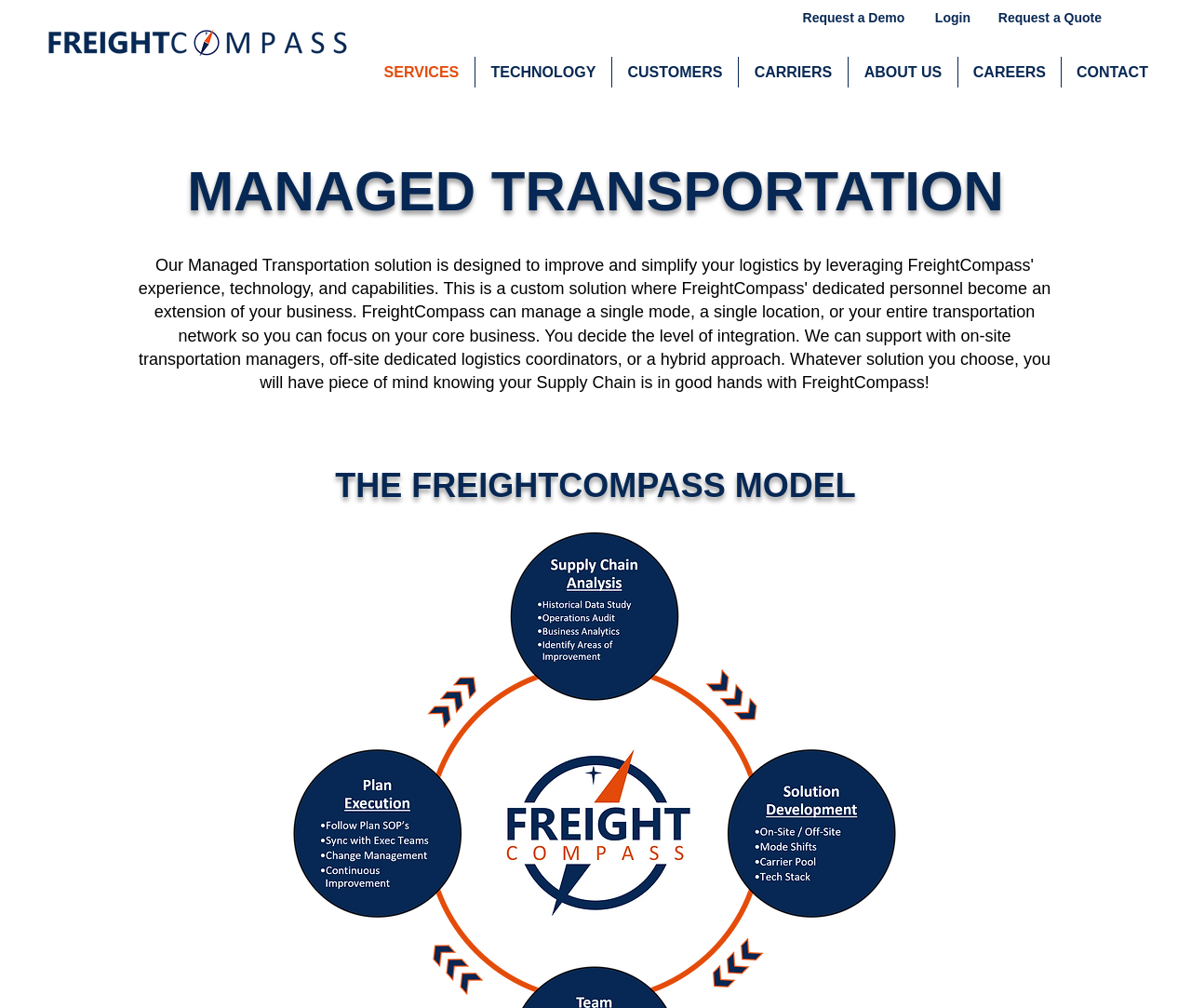Determine the bounding box coordinates of the region that needs to be clicked to achieve the task: "Click the Freight Compass logo".

[0.037, 0.024, 0.294, 0.063]